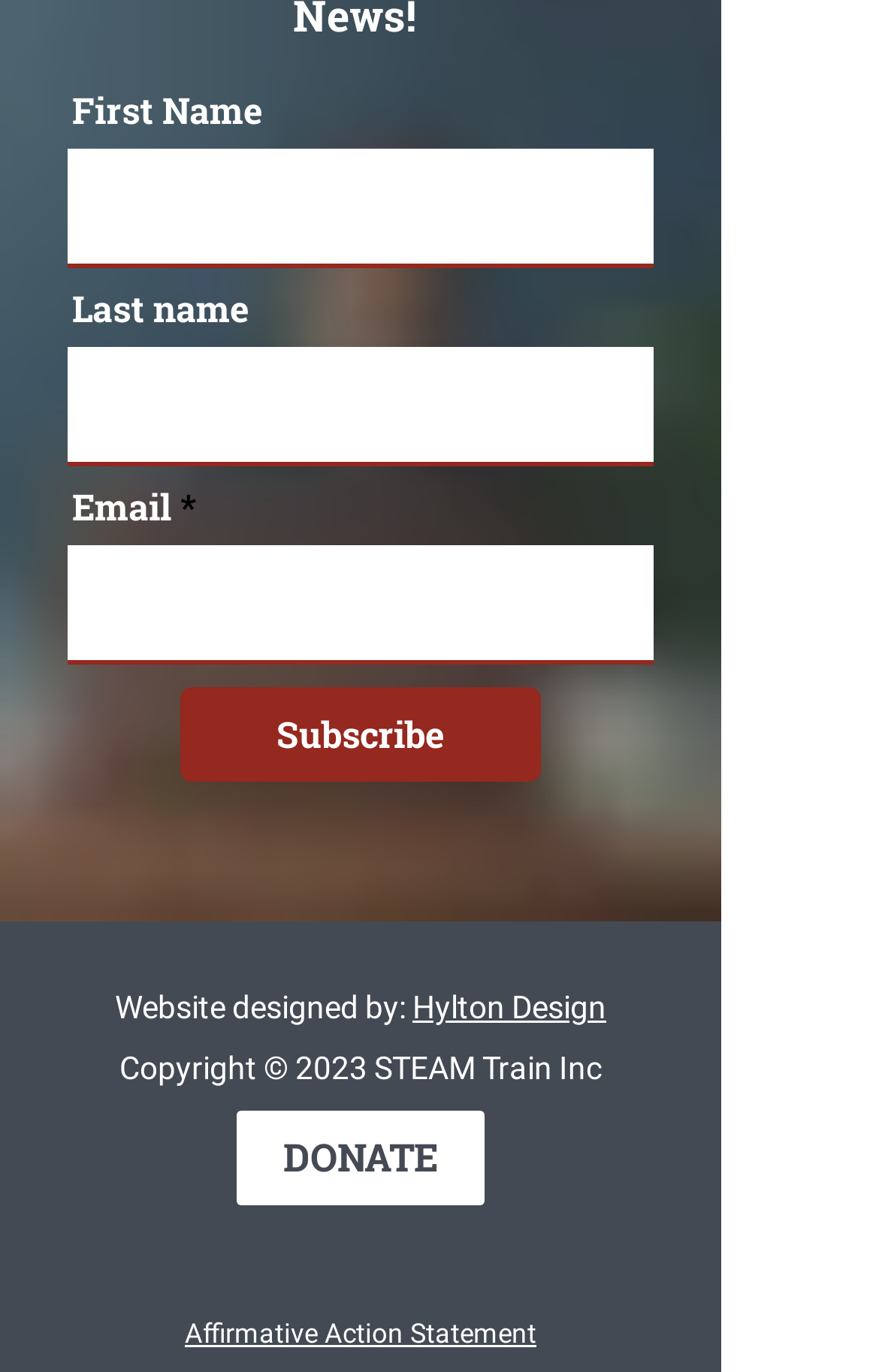Identify the bounding box coordinates for the region to click in order to carry out this instruction: "Enter email". Provide the coordinates using four float numbers between 0 and 1, formatted as [left, top, right, bottom].

[0.077, 0.398, 0.744, 0.485]